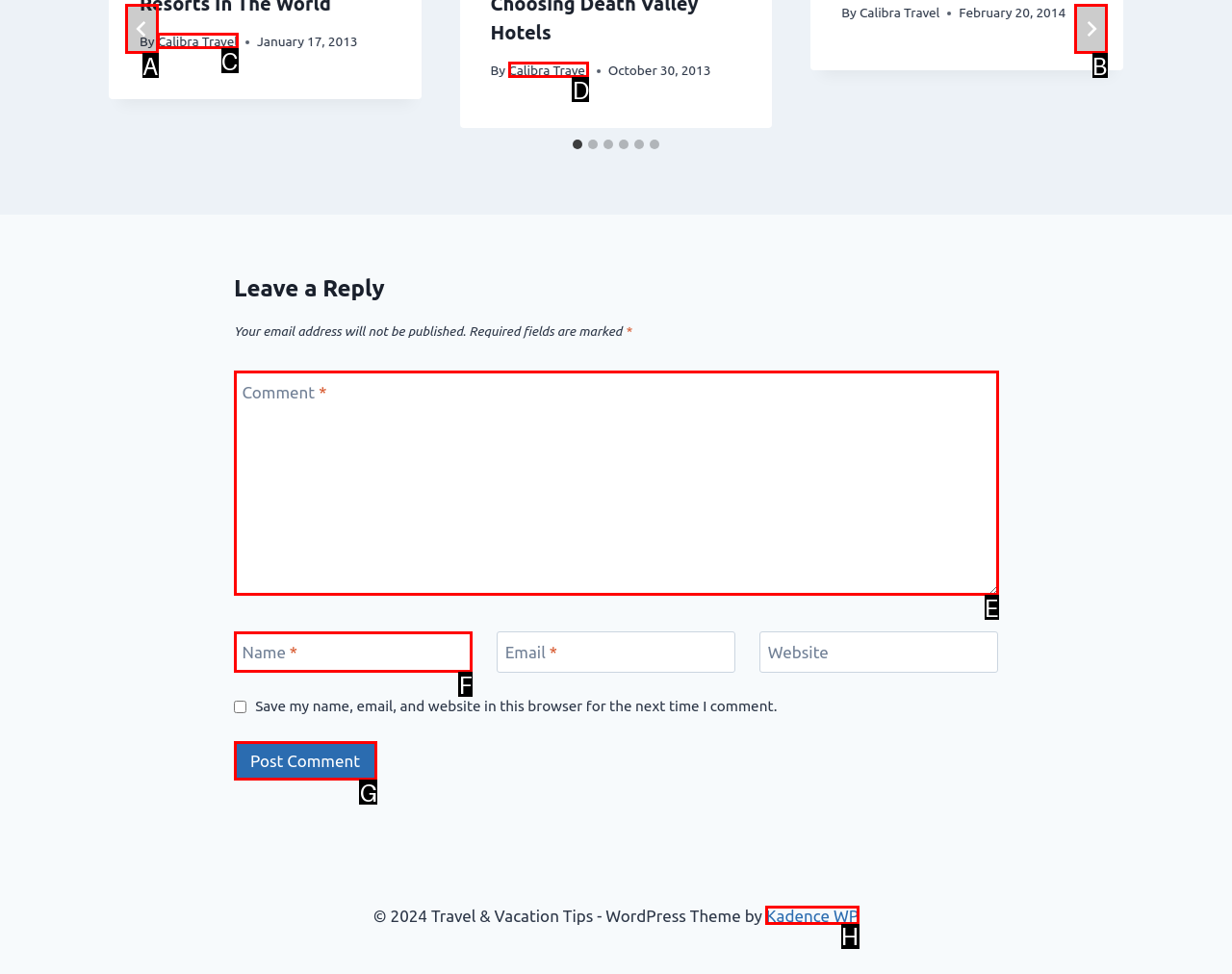Select the letter of the UI element you need to click to complete this task: Visit 'Engineering Project'.

None